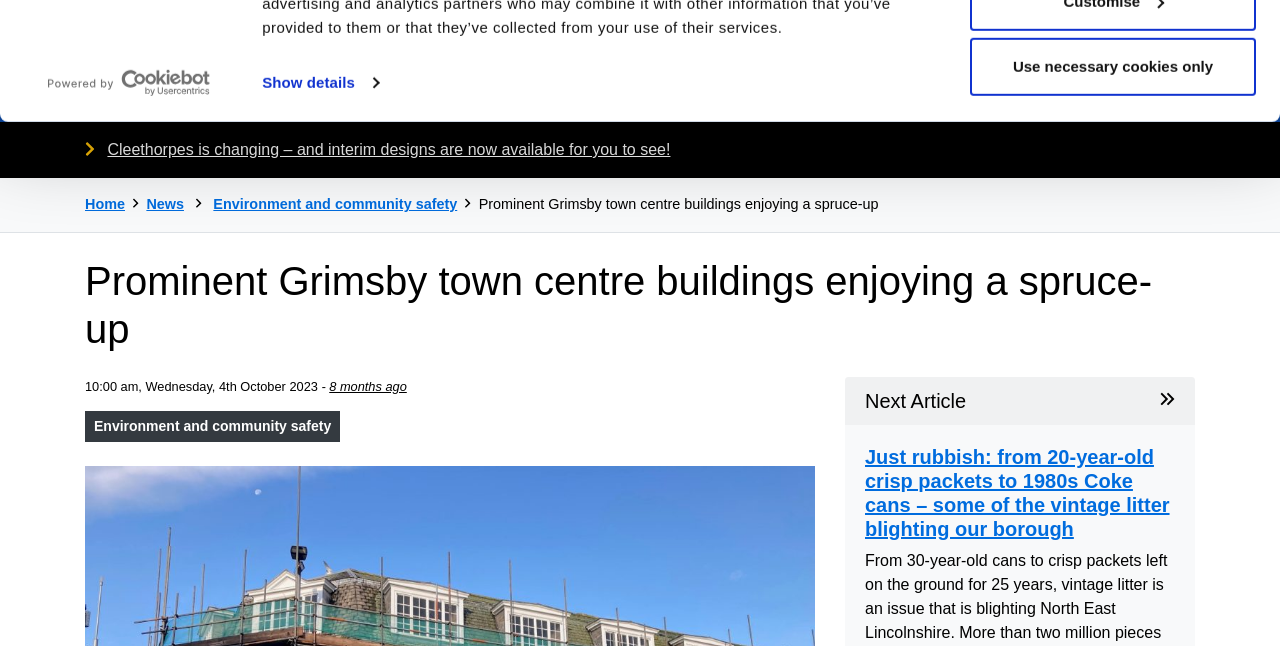Please answer the following question using a single word or phrase: 
What is the logo of the website?

NELC logo